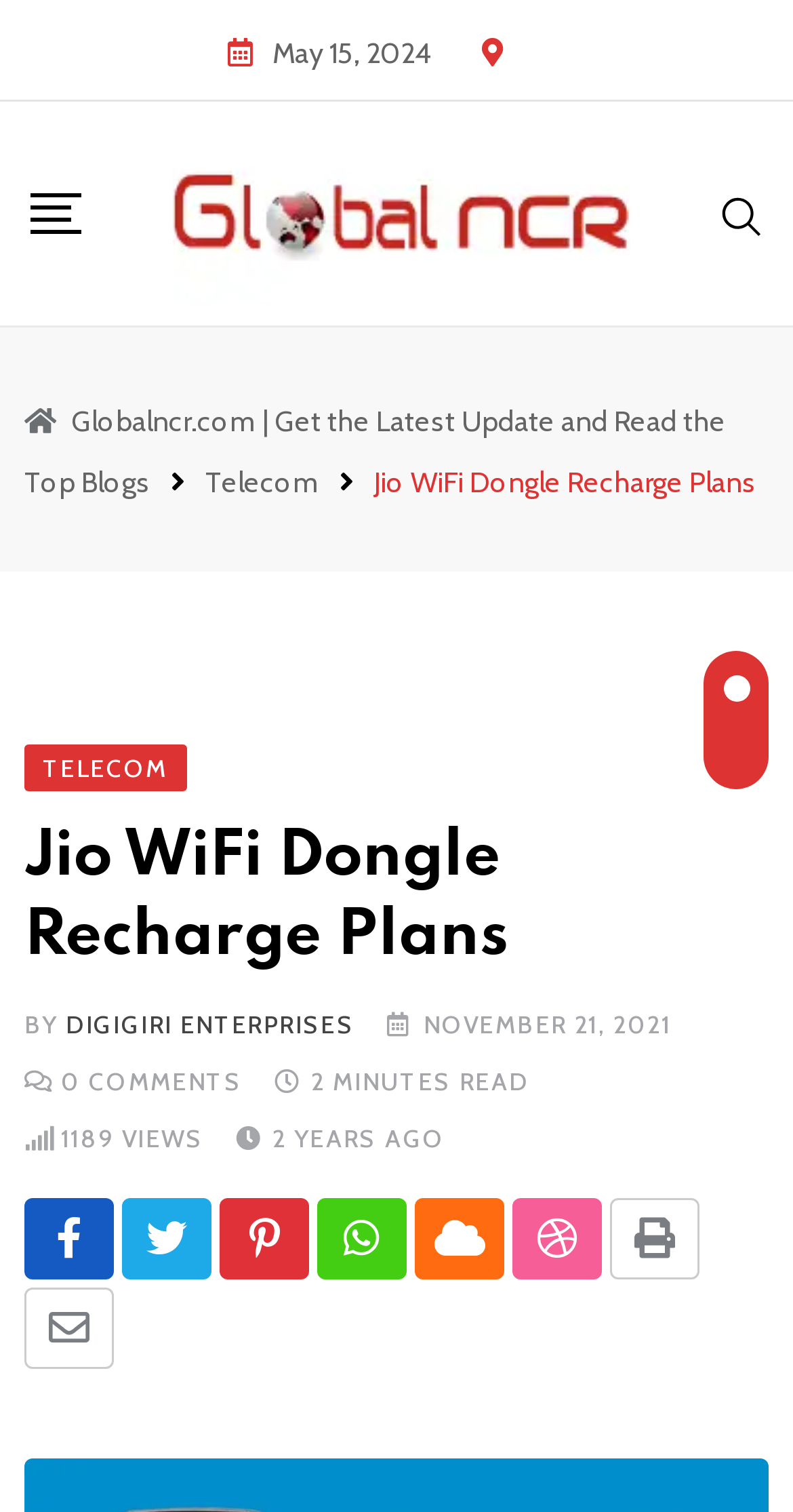Pinpoint the bounding box coordinates of the area that should be clicked to complete the following instruction: "visit Globalncr.com". The coordinates must be given as four float numbers between 0 and 1, i.e., [left, top, right, bottom].

[0.218, 0.08, 0.795, 0.201]